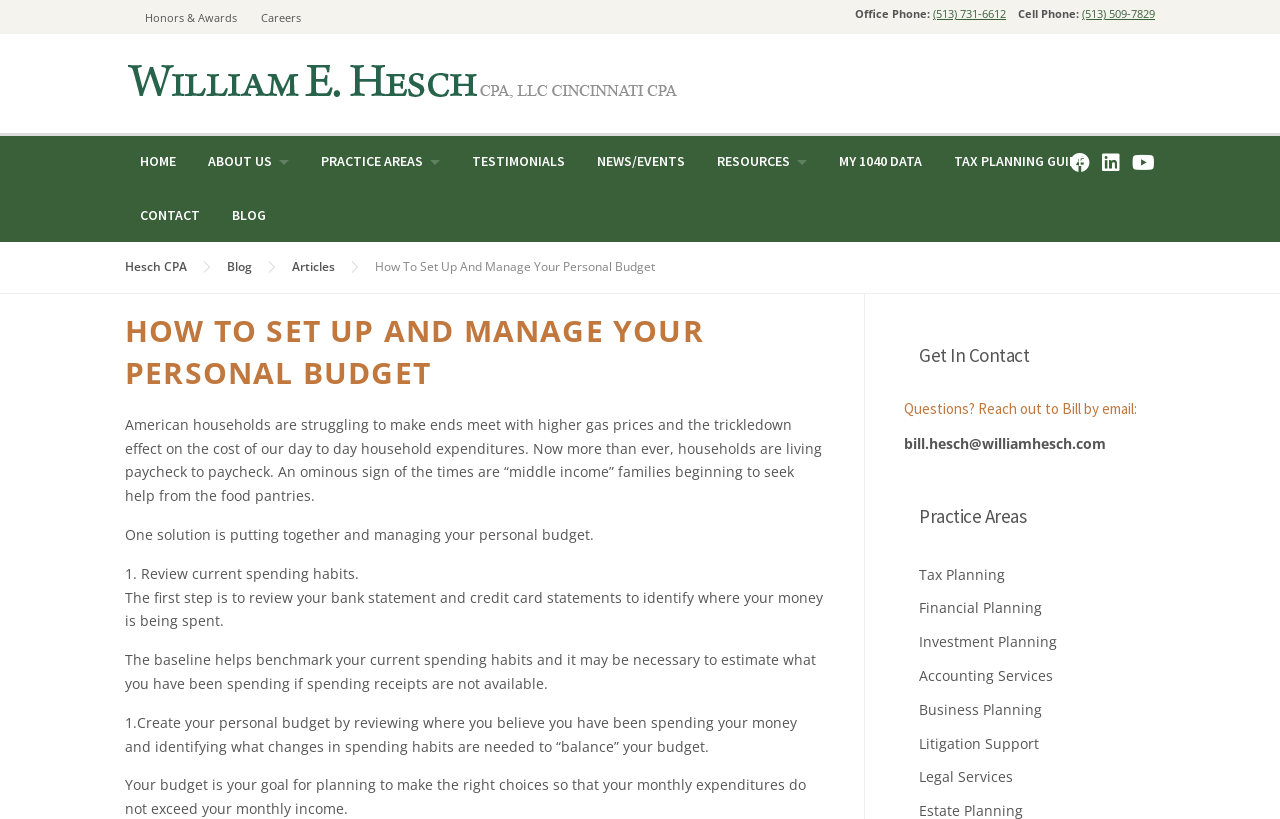What is the first step in setting up a personal budget?
Using the image as a reference, answer with just one word or a short phrase.

Review current spending habits